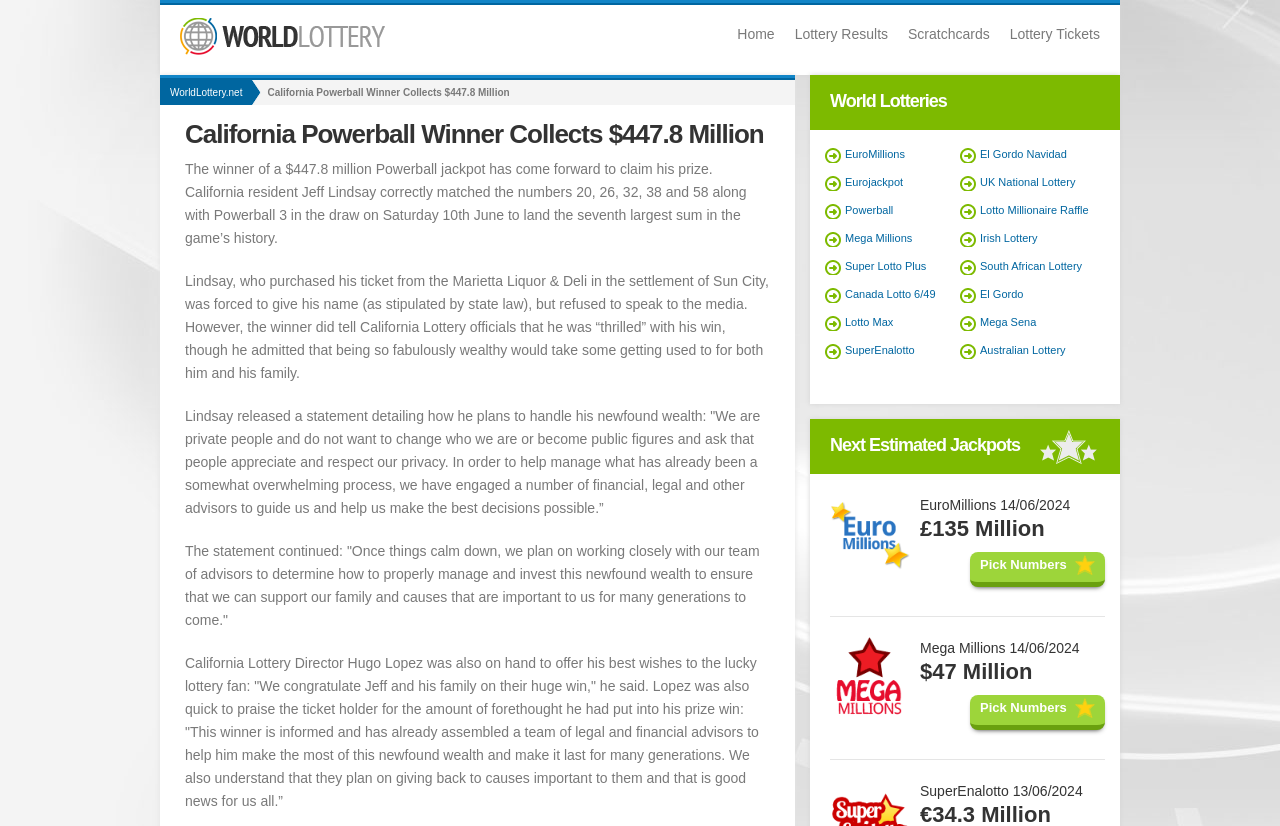What is the name of the lottery game that Jeff Lindsay won?
Please give a detailed and elaborate answer to the question based on the image.

The answer can be found in the link element with the text 'Powerball' and also in the StaticText element with the text 'California Powerball Winner Collects $447.8 Million'.